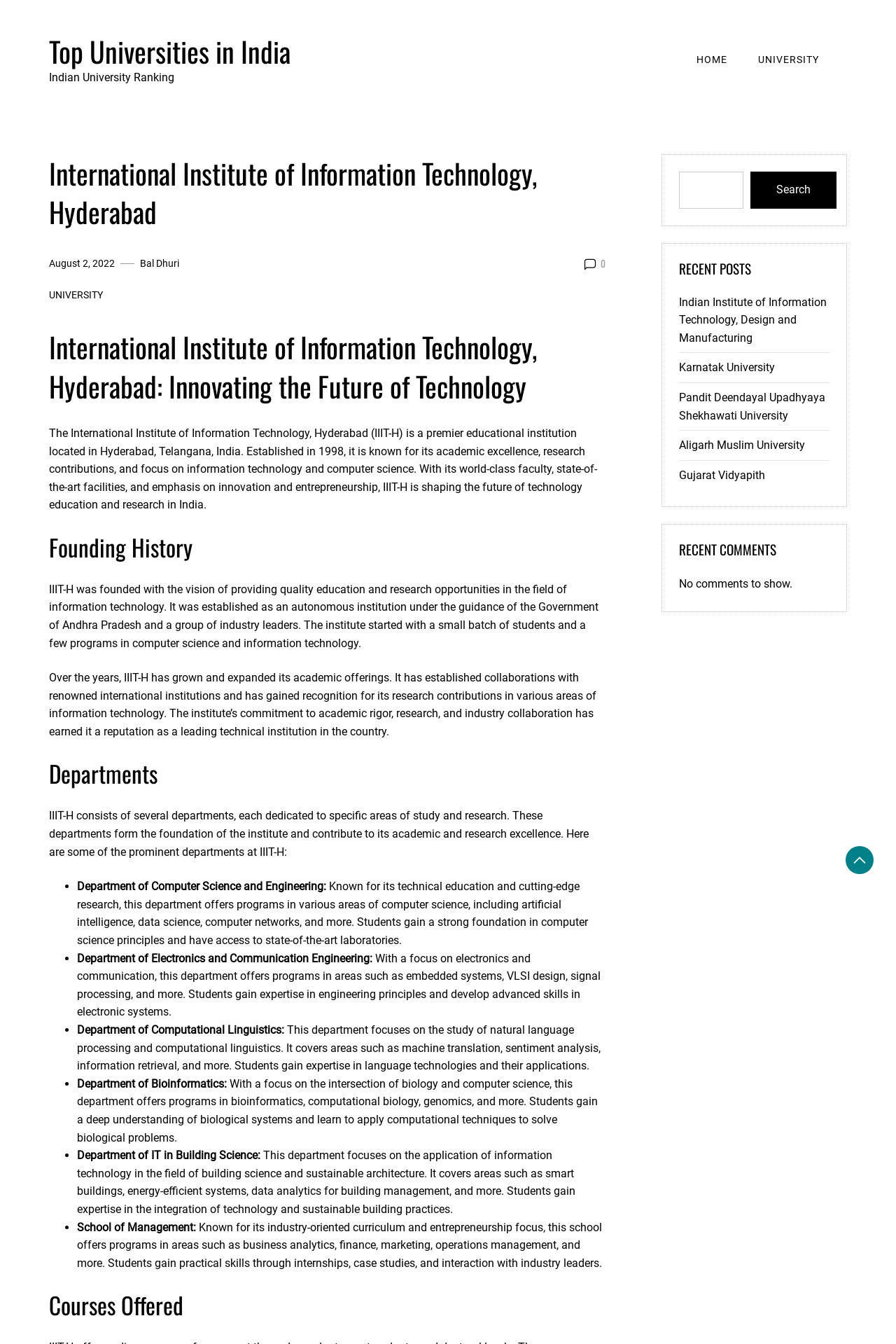Please identify the primary heading on the webpage and return its text.

International Institute of Information Technology, Hyderabad